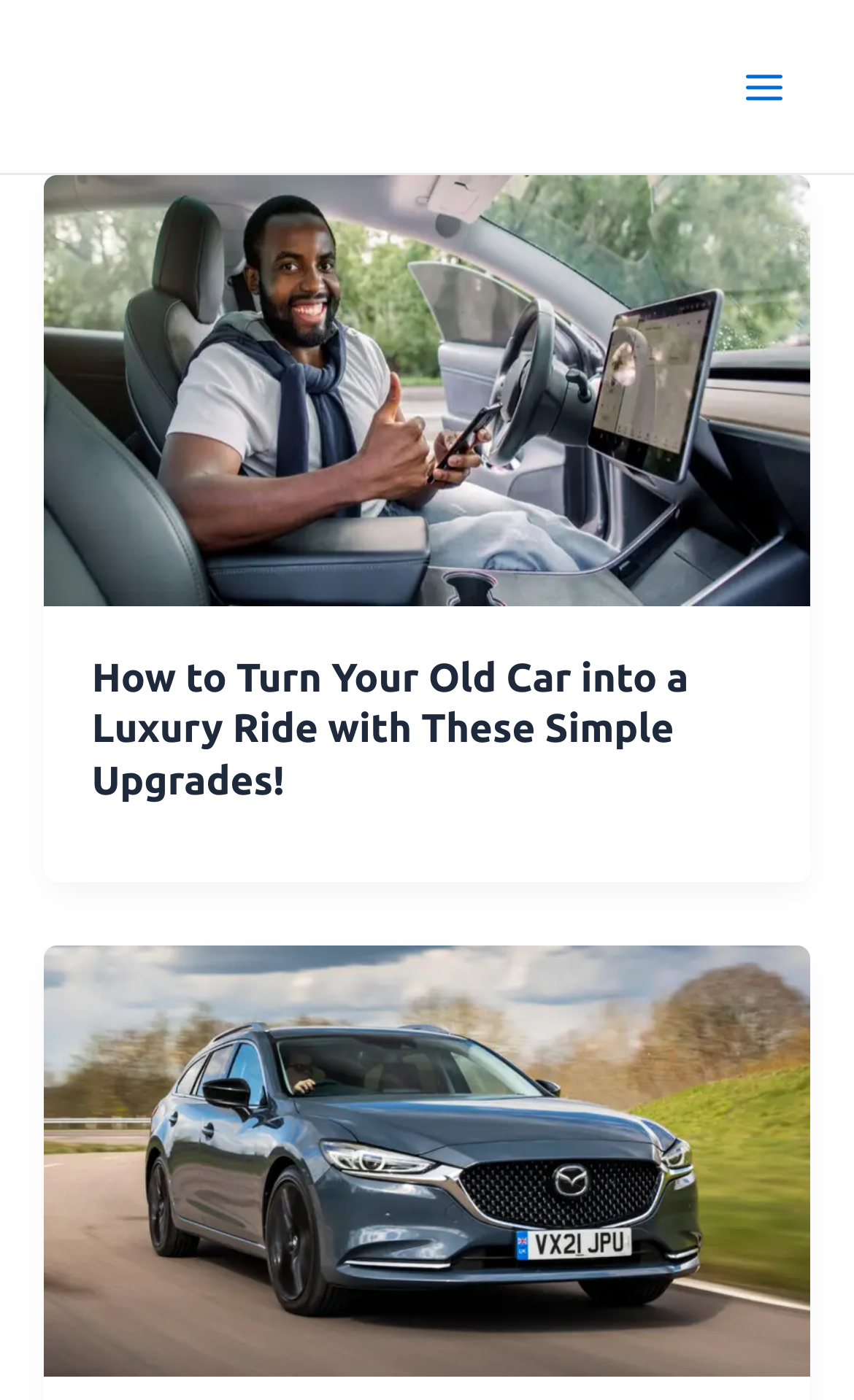Provide the bounding box coordinates of the HTML element this sentence describes: "alt="Affordable Luxury Cars"". The bounding box coordinates consist of four float numbers between 0 and 1, i.e., [left, top, right, bottom].

[0.051, 0.813, 0.949, 0.84]